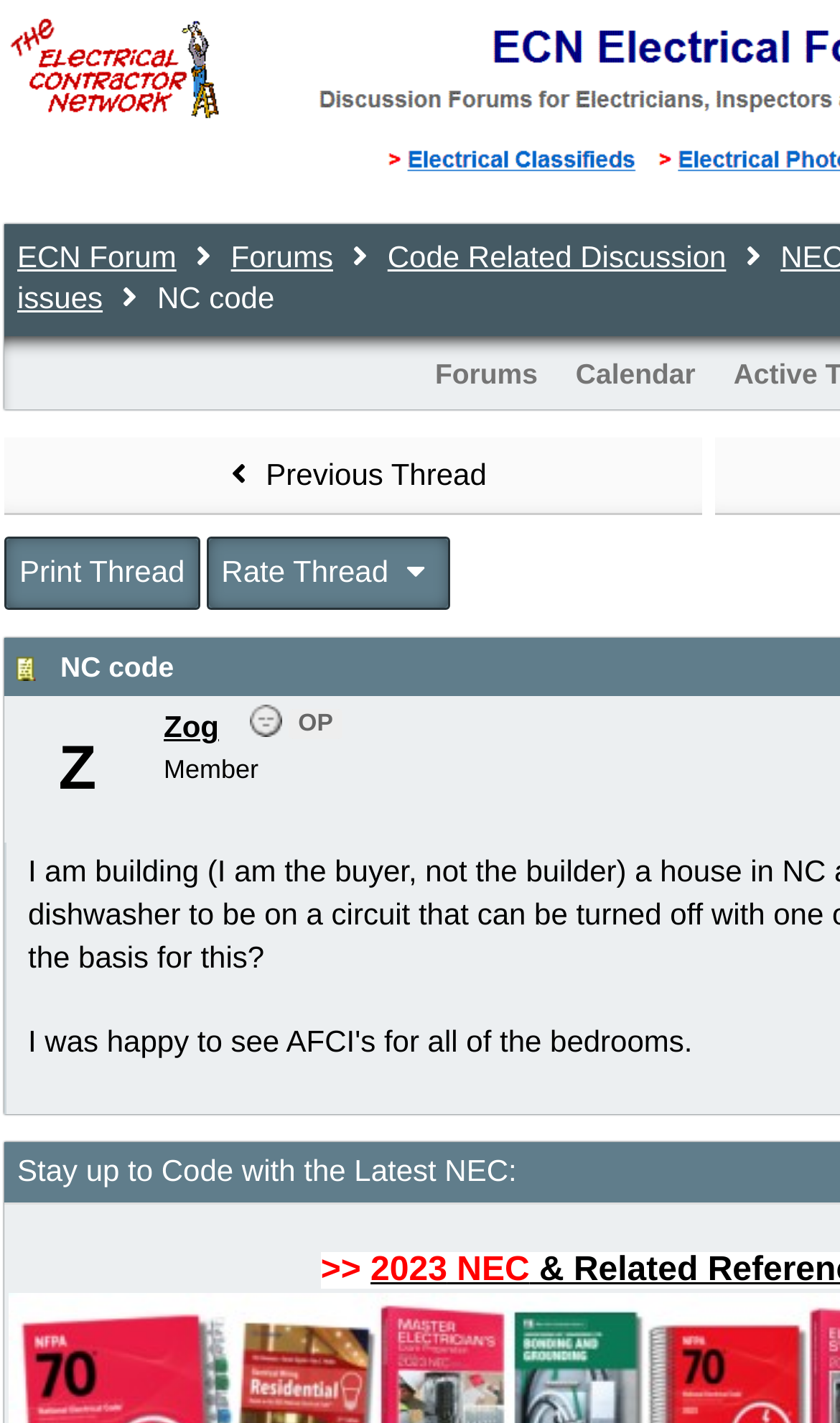Can you specify the bounding box coordinates of the area that needs to be clicked to fulfill the following instruction: "rate the thread"?

[0.246, 0.377, 0.535, 0.428]